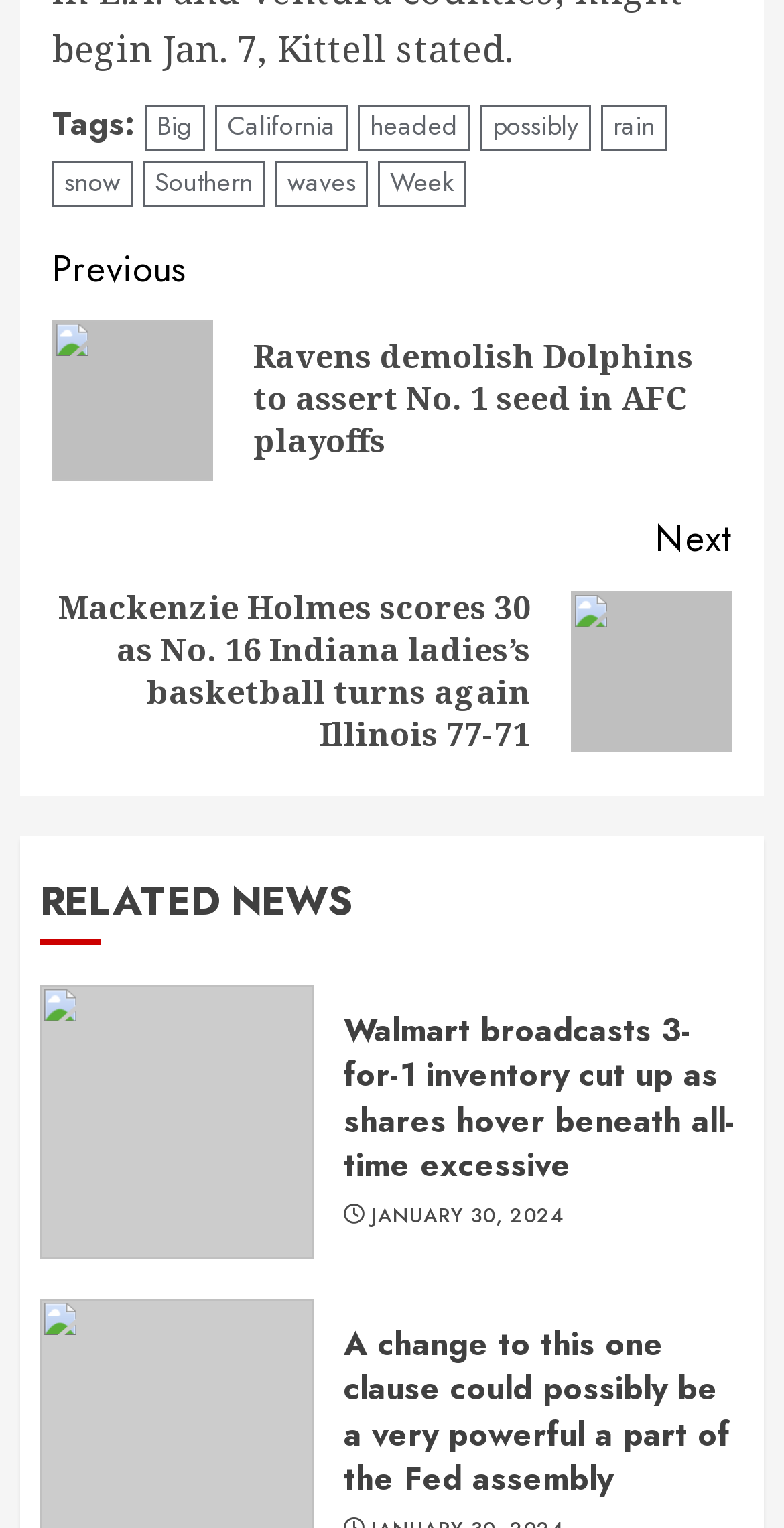Predict the bounding box of the UI element based on the description: "January 30, 2024". The coordinates should be four float numbers between 0 and 1, formatted as [left, top, right, bottom].

[0.473, 0.787, 0.719, 0.806]